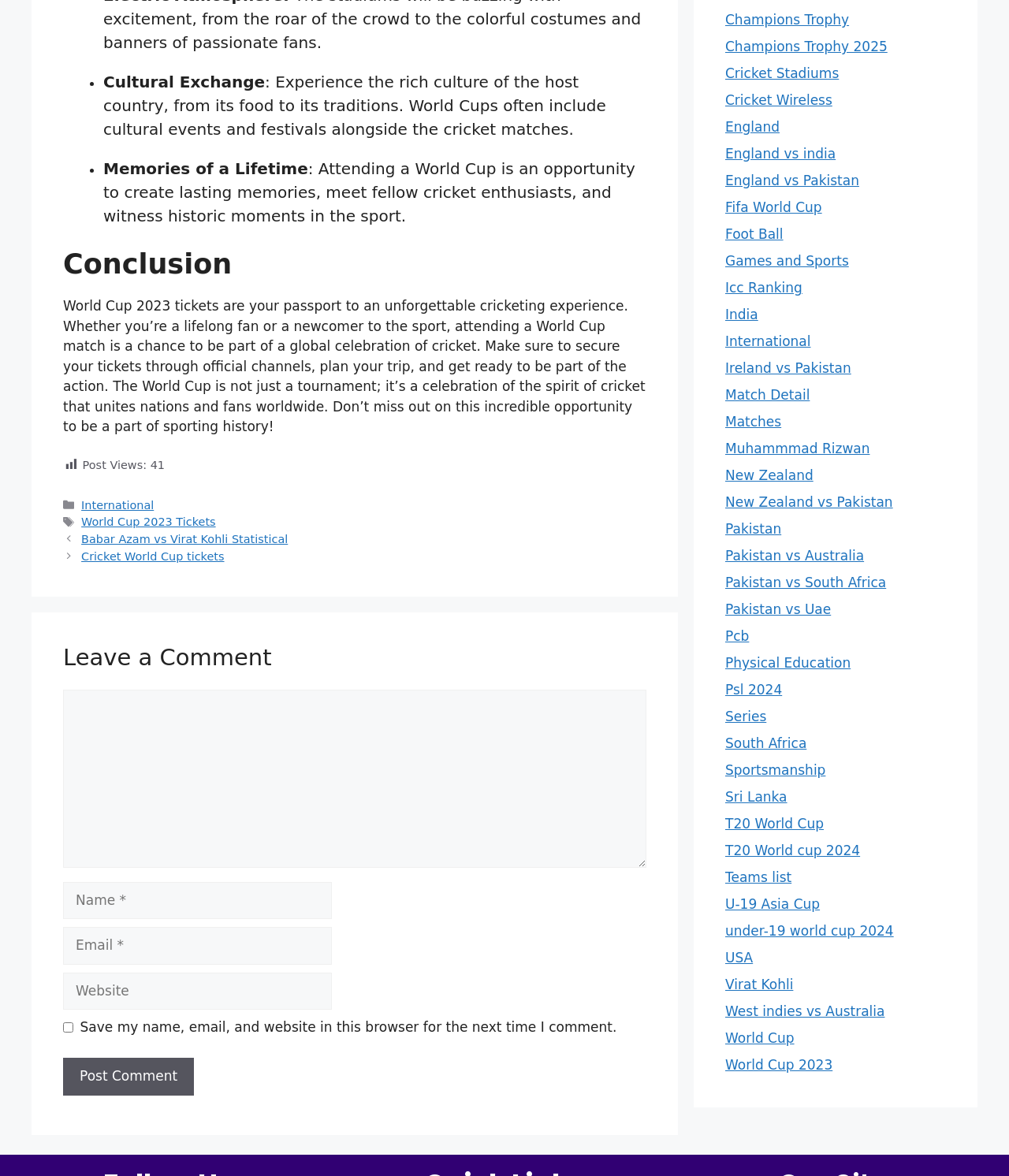Determine the bounding box coordinates in the format (top-left x, top-left y, bottom-right x, bottom-right y). Ensure all values are floating point numbers between 0 and 1. Identify the bounding box of the UI element described by: USA

[0.719, 0.808, 0.746, 0.821]